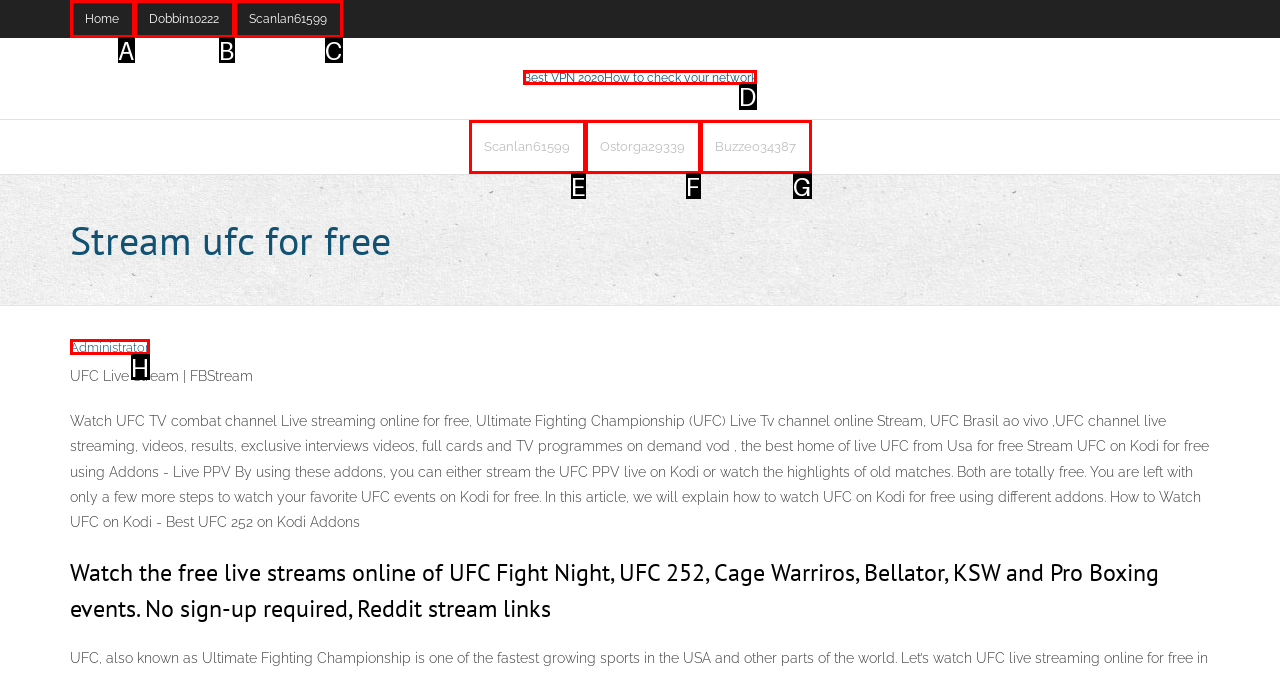Which option should you click on to fulfill this task: Visit the 'Best VPN 2020' page? Answer with the letter of the correct choice.

D